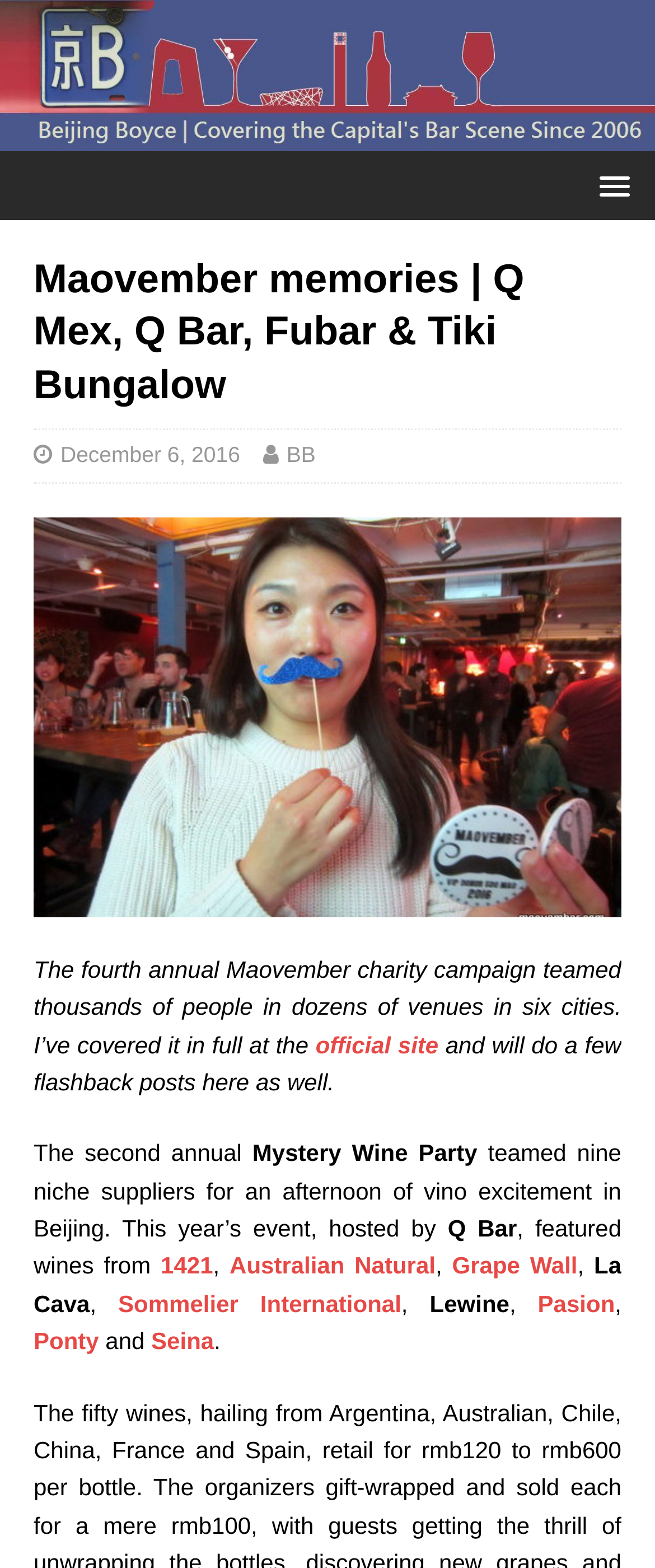Please mark the clickable region by giving the bounding box coordinates needed to complete this instruction: "Click the link to the official site".

[0.482, 0.657, 0.669, 0.674]